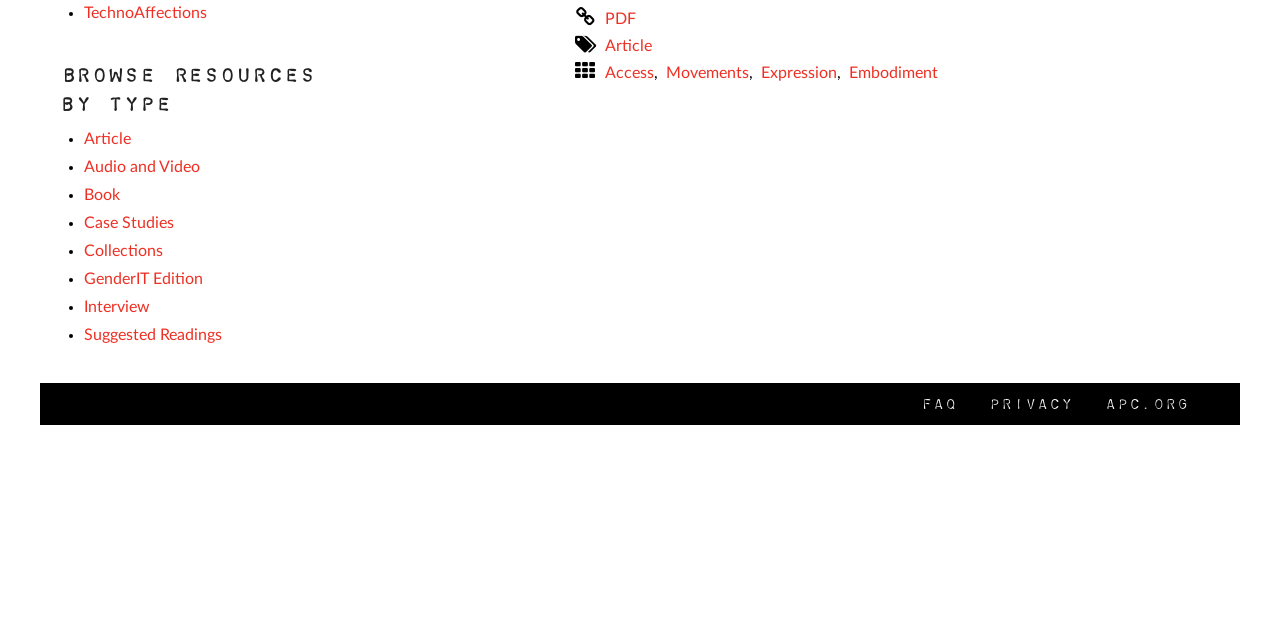Locate the bounding box of the UI element described in the following text: "Case Studies".

[0.066, 0.333, 0.136, 0.364]